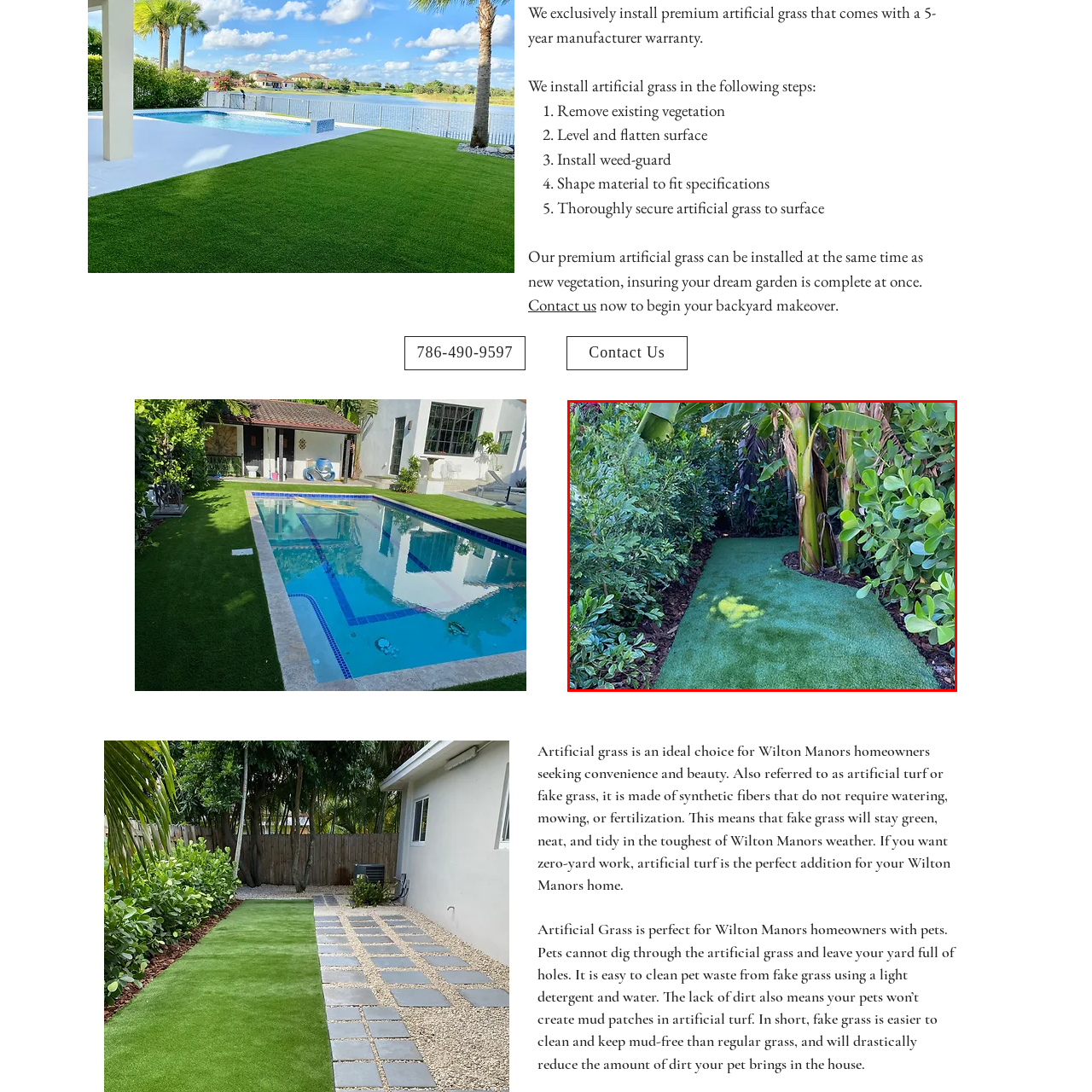Please examine the section highlighted with a blue border and provide a thorough response to the following question based on the visual information: 
What is the benefit of using artificial grass?

According to the caption, artificial grass eliminates the need for watering, mowing, and fertilization, making it a low-maintenance option for homeowners.